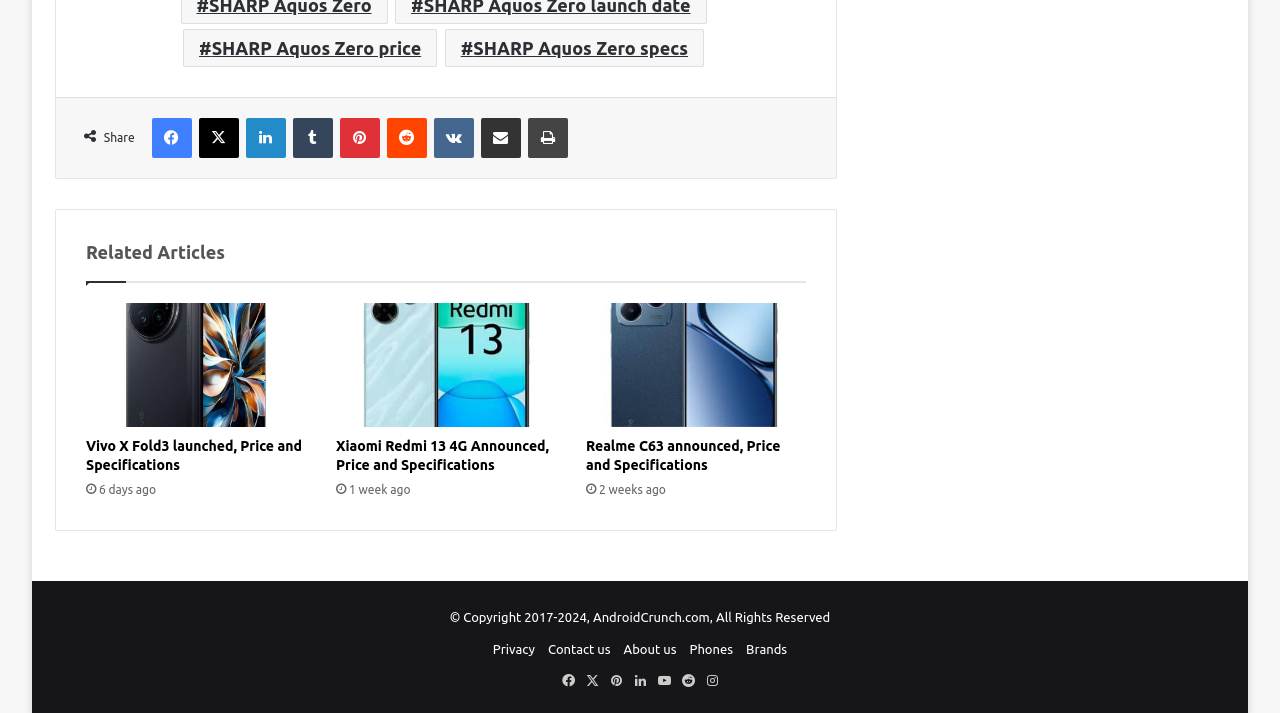Bounding box coordinates are specified in the format (top-left x, top-left y, bottom-right x, bottom-right y). All values are floating point numbers bounded between 0 and 1. Please provide the bounding box coordinate of the region this sentence describes: Tumblr

[0.229, 0.166, 0.26, 0.222]